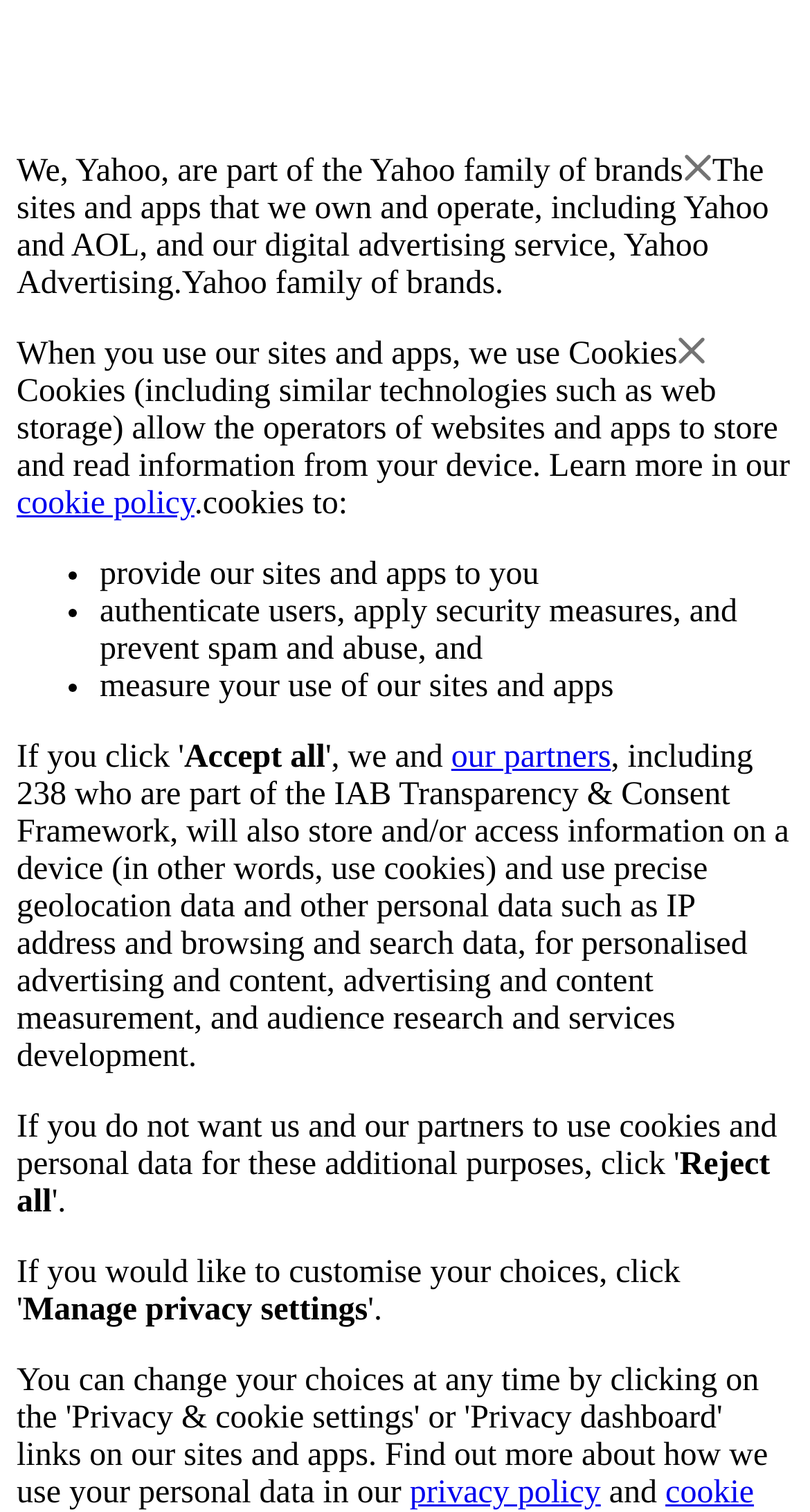Using the description "cookie policy", predict the bounding box of the relevant HTML element.

[0.021, 0.322, 0.24, 0.345]